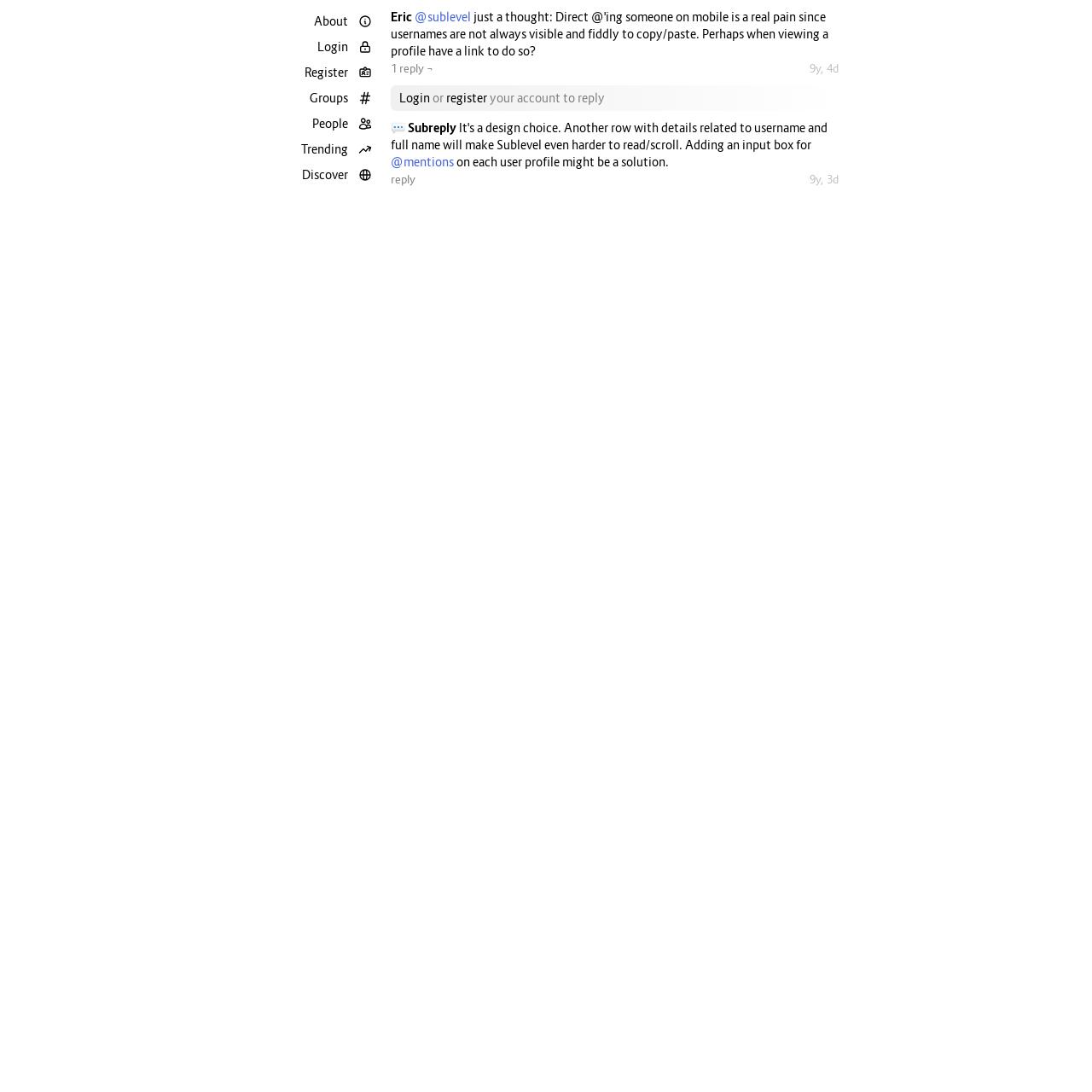Point out the bounding box coordinates of the section to click in order to follow this instruction: "login to the platform".

[0.232, 0.031, 0.35, 0.055]